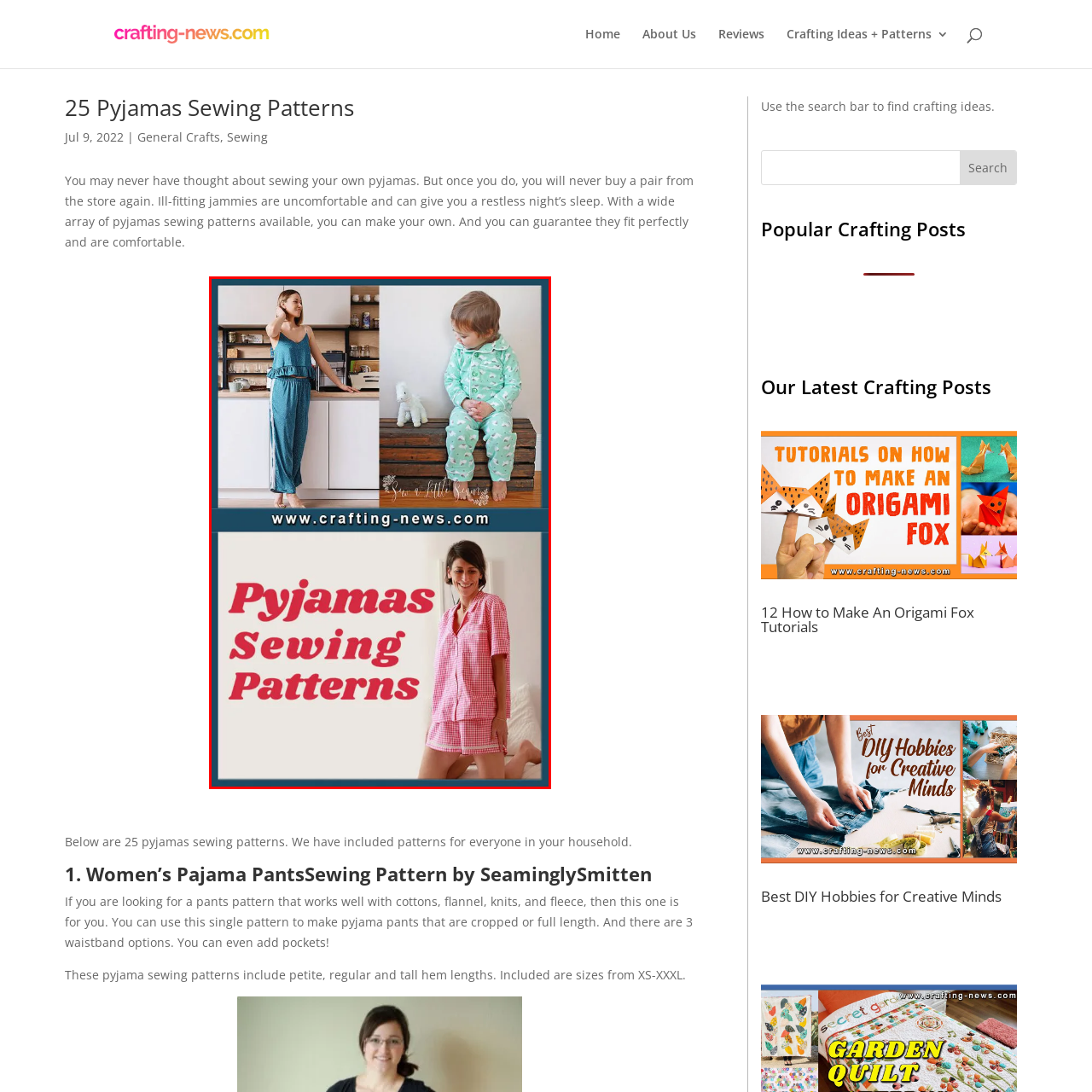Offer a detailed account of the image that is framed by the red bounding box.

Explore the cozy world of pyjamas with this vibrant visual guide featuring various sewing patterns. The image showcases three individuals wearing stylish and comfortable pyjama sets. The top-left corner features a woman in a teal outfit, standing in a welcoming kitchen space, suggesting both functionality and trendiness. On the right, a child models delightful green pyjamas adorned with playful patterns, exuding comfort and charm. The bottom section presents another woman, looking relaxed and fashionable in a classic pink checkered pyjama set, emphasizing the versatility of DIY design. Boldly titled "Pyjamas Sewing Patterns," this image invites viewers to discover creative sewing projects that can turn everyday fabric into unique and personalized sleepwear, ensuring a perfect fit for everyone in the household.